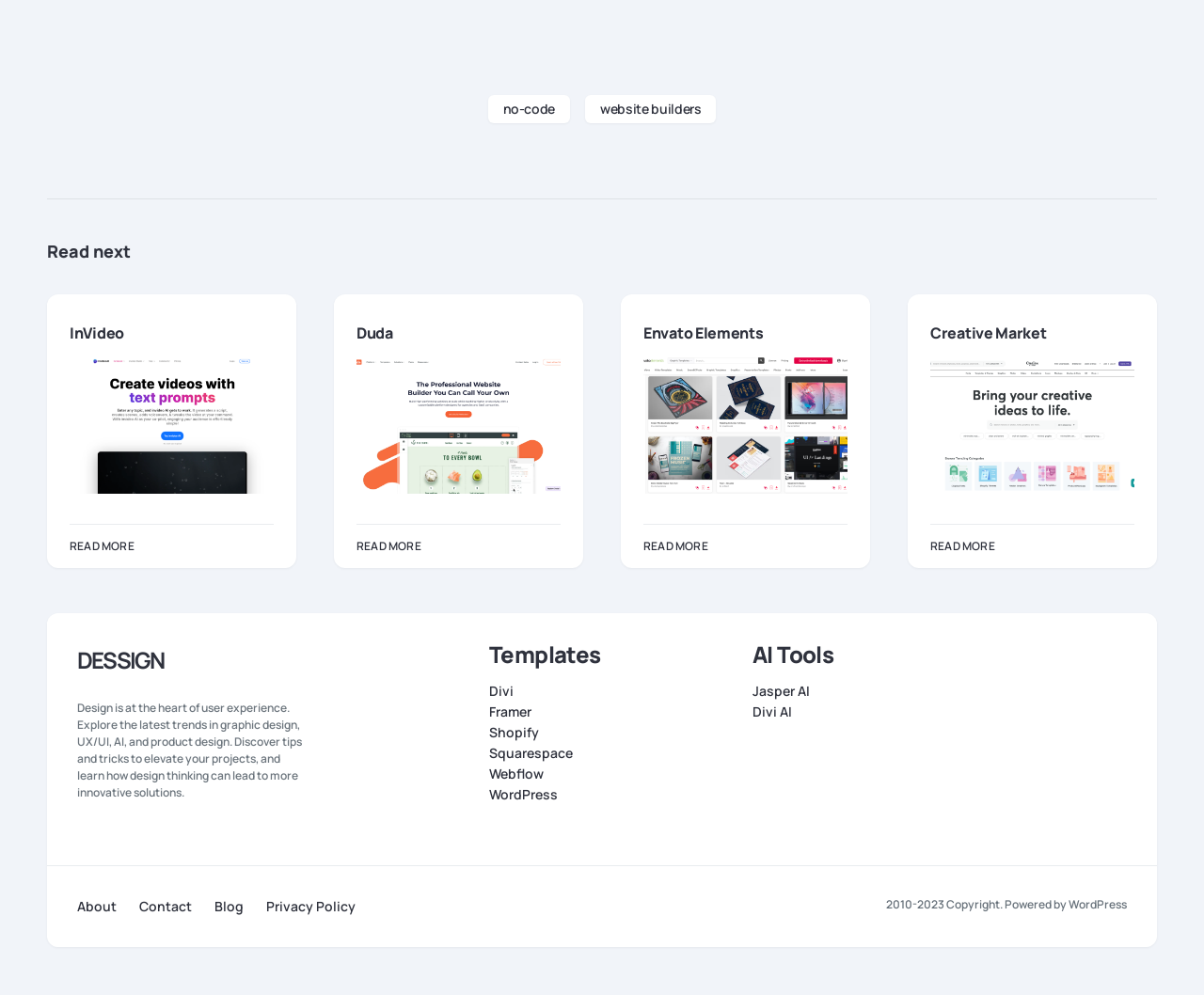Extract the bounding box for the UI element that matches this description: "Creative Market".

[0.773, 0.324, 0.869, 0.345]